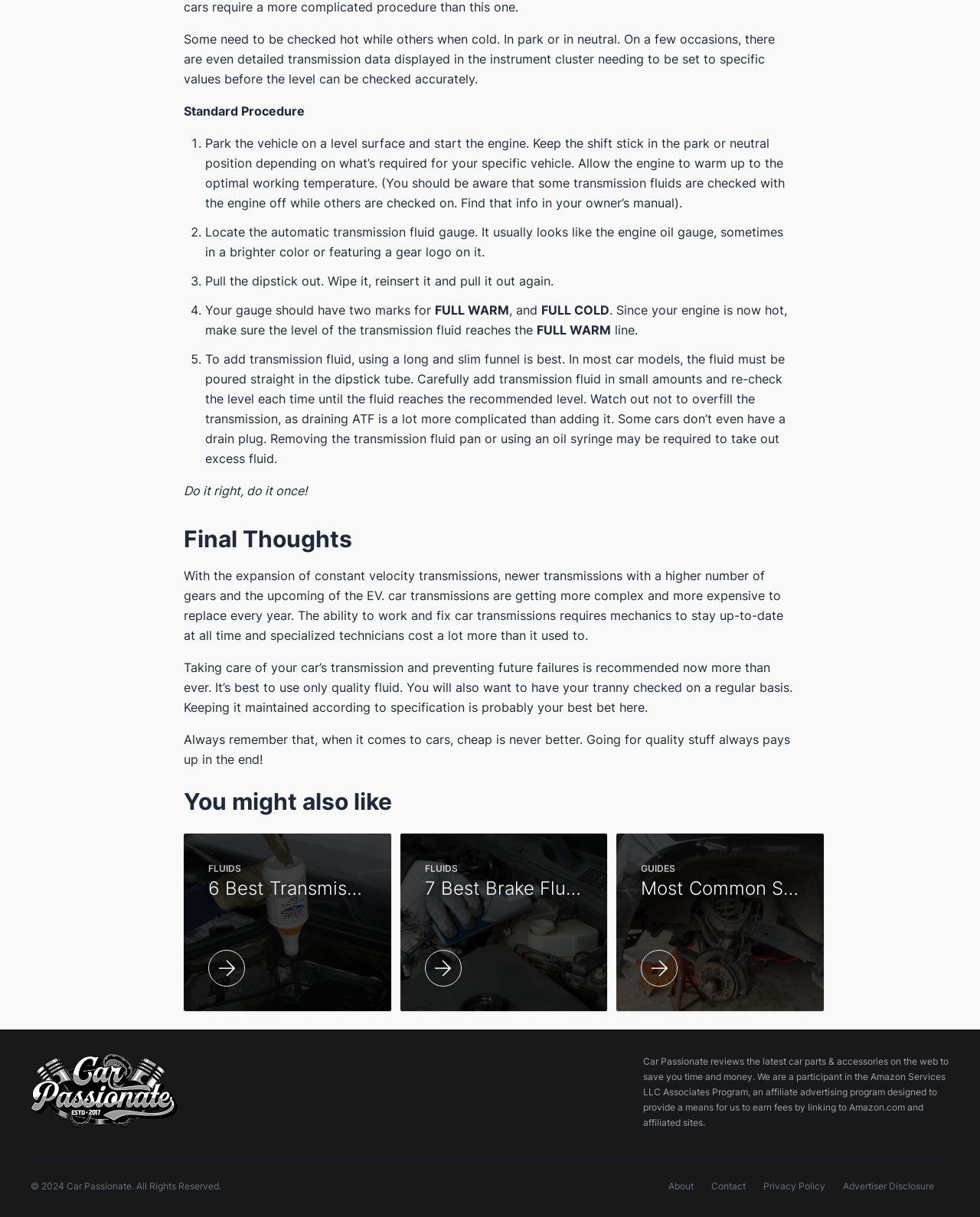Return the bounding box coordinates of the UI element that corresponds to this description: "Advertiser Disclosure". The coordinates must be given as four float numbers in the range of 0 and 1, [left, top, right, bottom].

[0.86, 0.97, 0.953, 0.979]